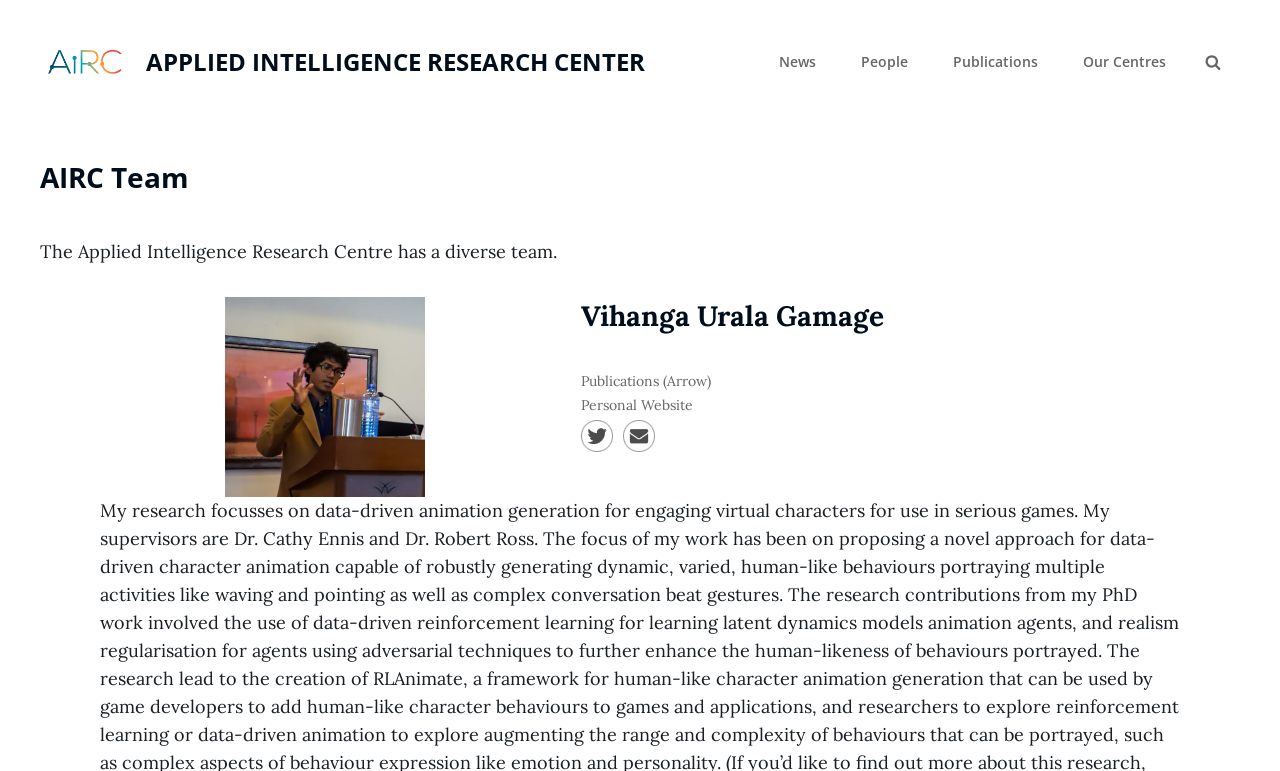How many navigation links are there?
Provide a well-explained and detailed answer to the question.

I counted the number of links under the 'Primary Menu' navigation element, which are 'News', 'People', 'Publications', and 'Our Centres', so there are 4 navigation links.